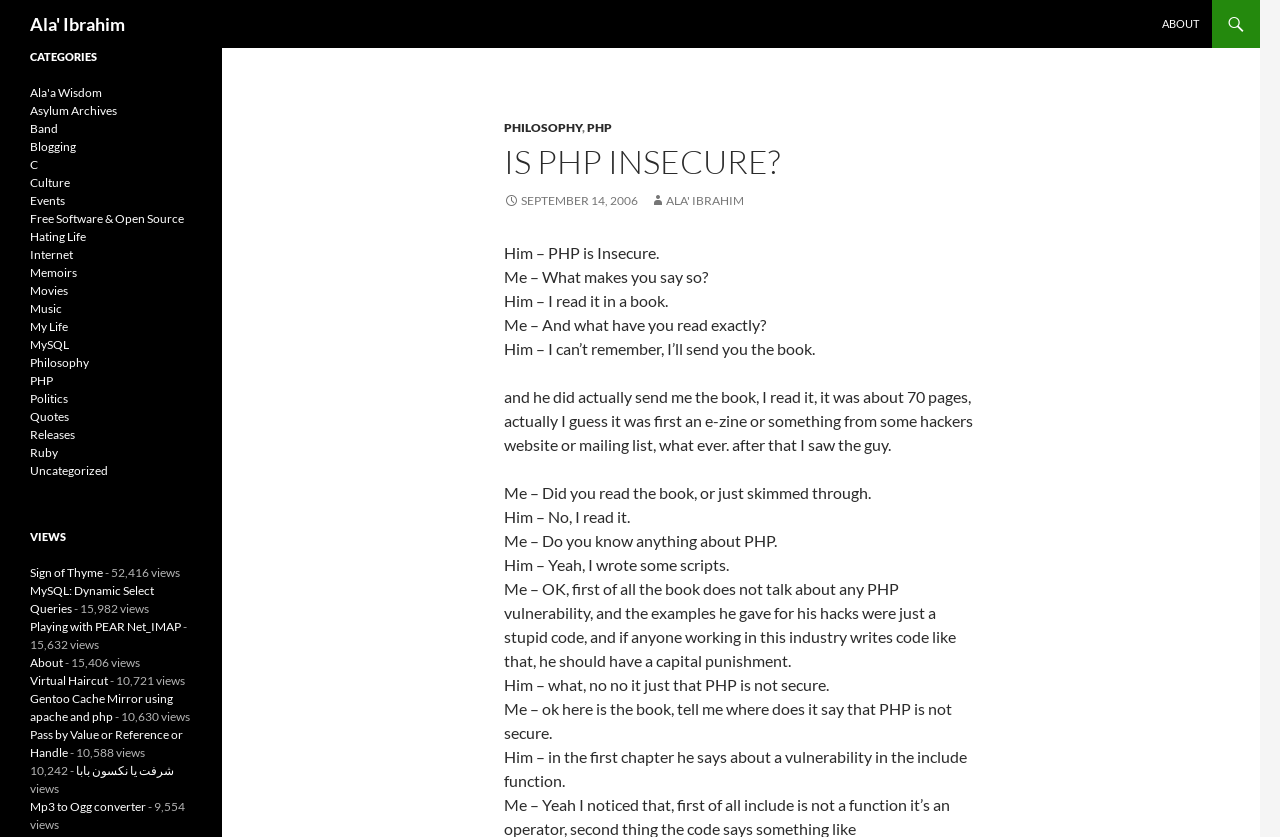Locate the bounding box coordinates of the clickable region necessary to complete the following instruction: "Click on ABOUT link". Provide the coordinates in the format of four float numbers between 0 and 1, i.e., [left, top, right, bottom].

[0.898, 0.0, 0.946, 0.057]